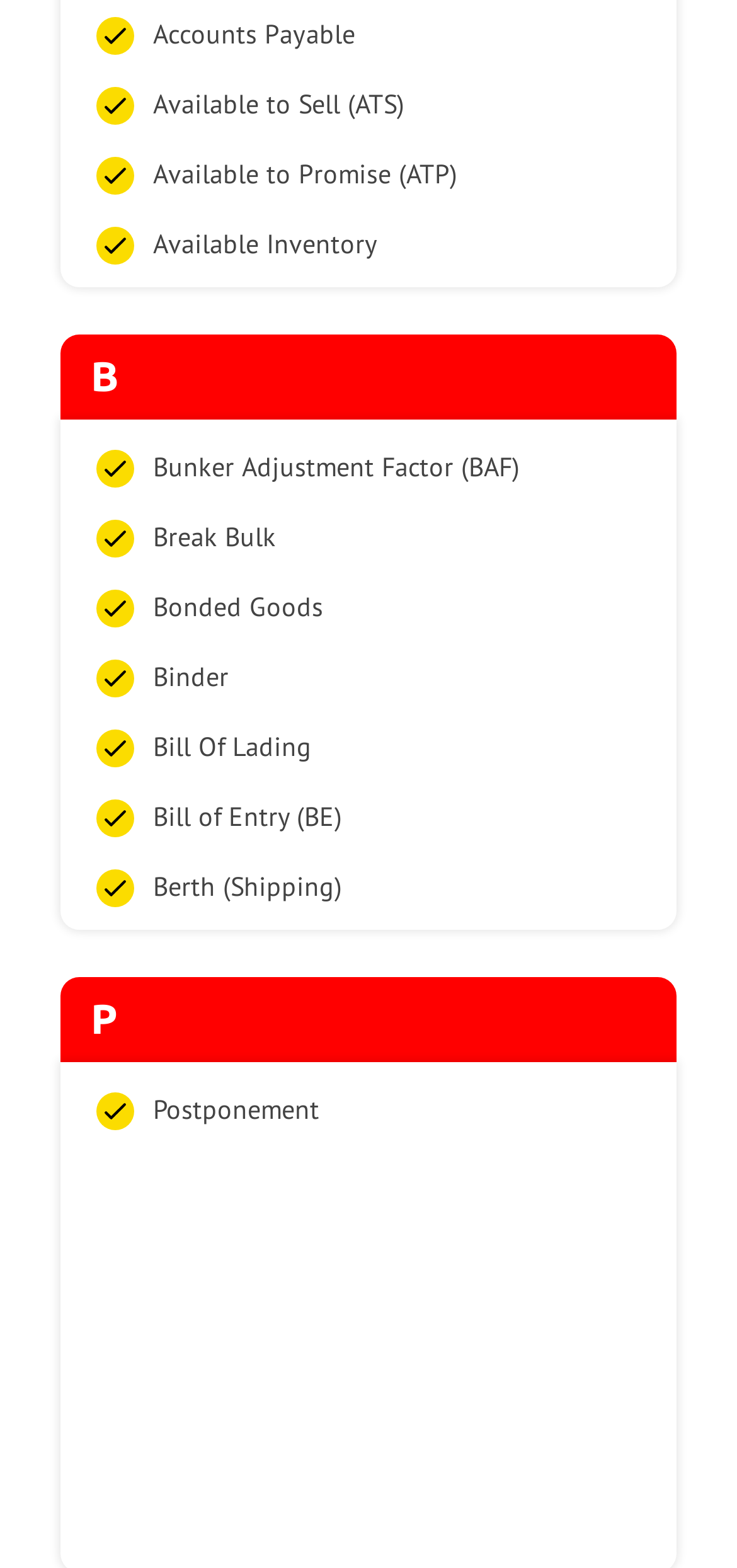Highlight the bounding box coordinates of the element that should be clicked to carry out the following instruction: "View Available to Sell (ATS)". The coordinates must be given as four float numbers ranging from 0 to 1, i.e., [left, top, right, bottom].

[0.123, 0.048, 0.877, 0.086]